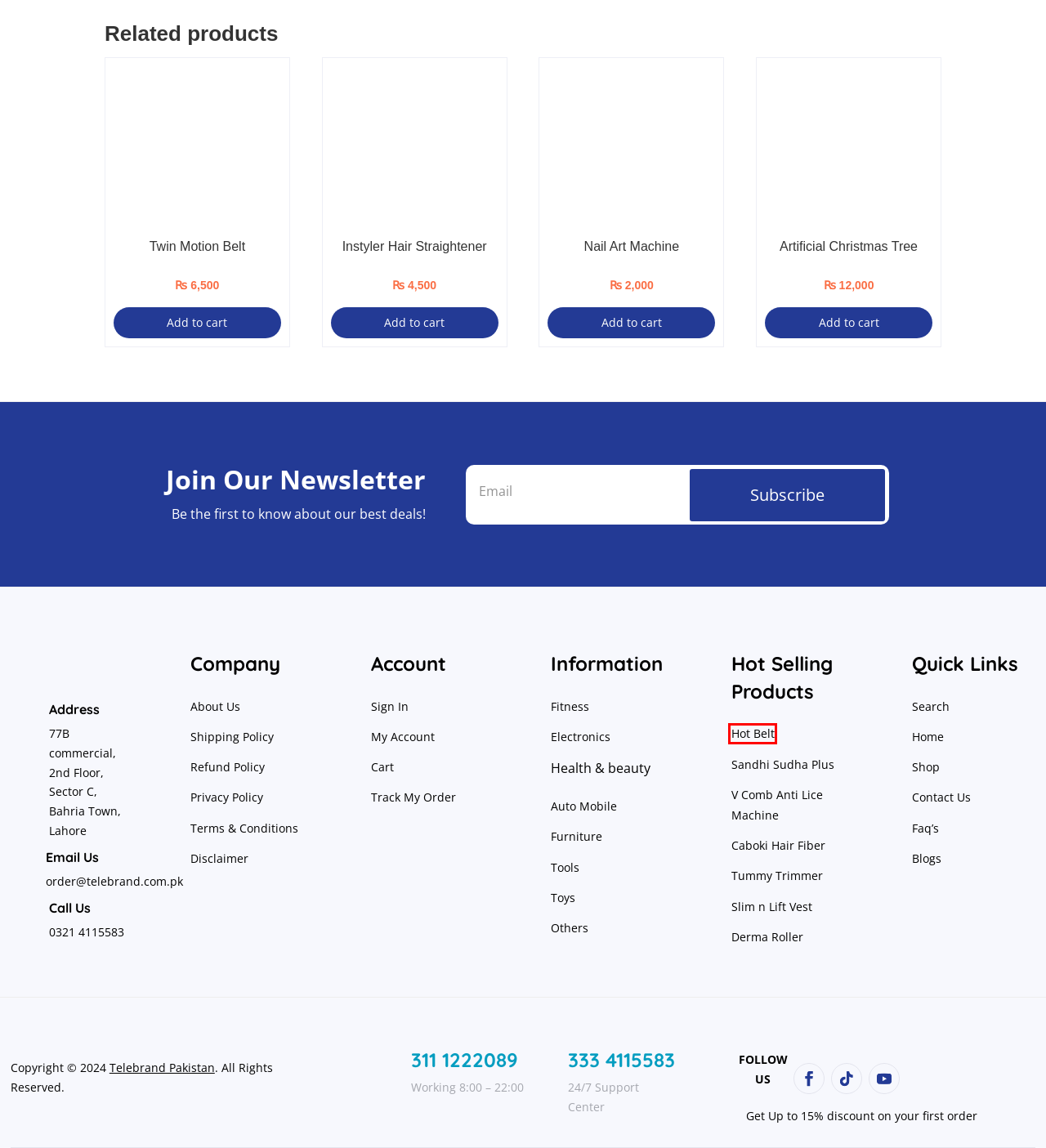Examine the webpage screenshot and identify the UI element enclosed in the red bounding box. Pick the webpage description that most accurately matches the new webpage after clicking the selected element. Here are the candidates:
A. Twin Motion Toning Belt | Telebrands
B. Revoflex Xtreme | Revo Flex Extreme | Telebrands
C. Hot Shapers Belt
D. All products | Telebrands
E. Instyler - Pakistan | Hair straightner | Telebrnads
F. Christmas Tree - Pakistan | Artificial Christmas Tree
G. Nail Art Machine - Pakistan | Telebrands
H. About us - Telebrands Pakistan

C